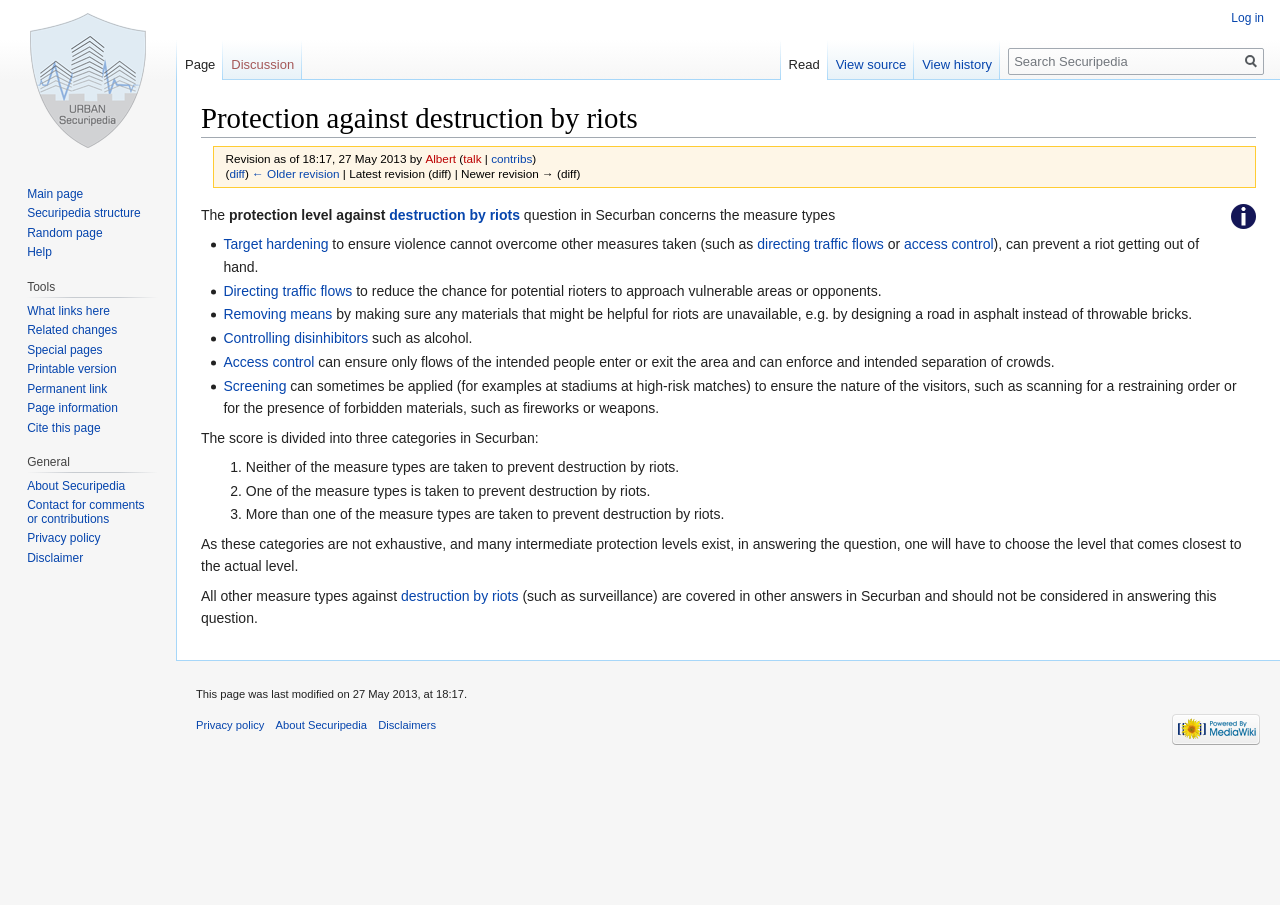Identify the bounding box for the UI element described as: "← Older revision". The coordinates should be four float numbers between 0 and 1, i.e., [left, top, right, bottom].

[0.197, 0.184, 0.265, 0.198]